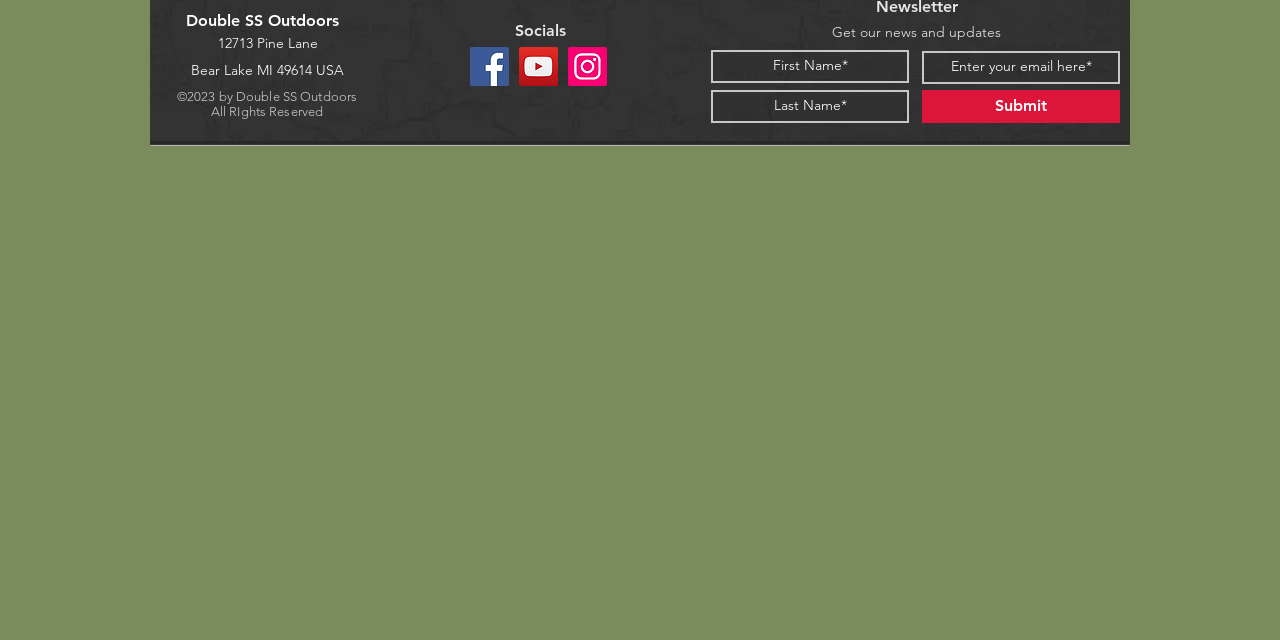Give the bounding box coordinates for the element described by: "aria-label="YouTube"".

[0.405, 0.074, 0.436, 0.135]